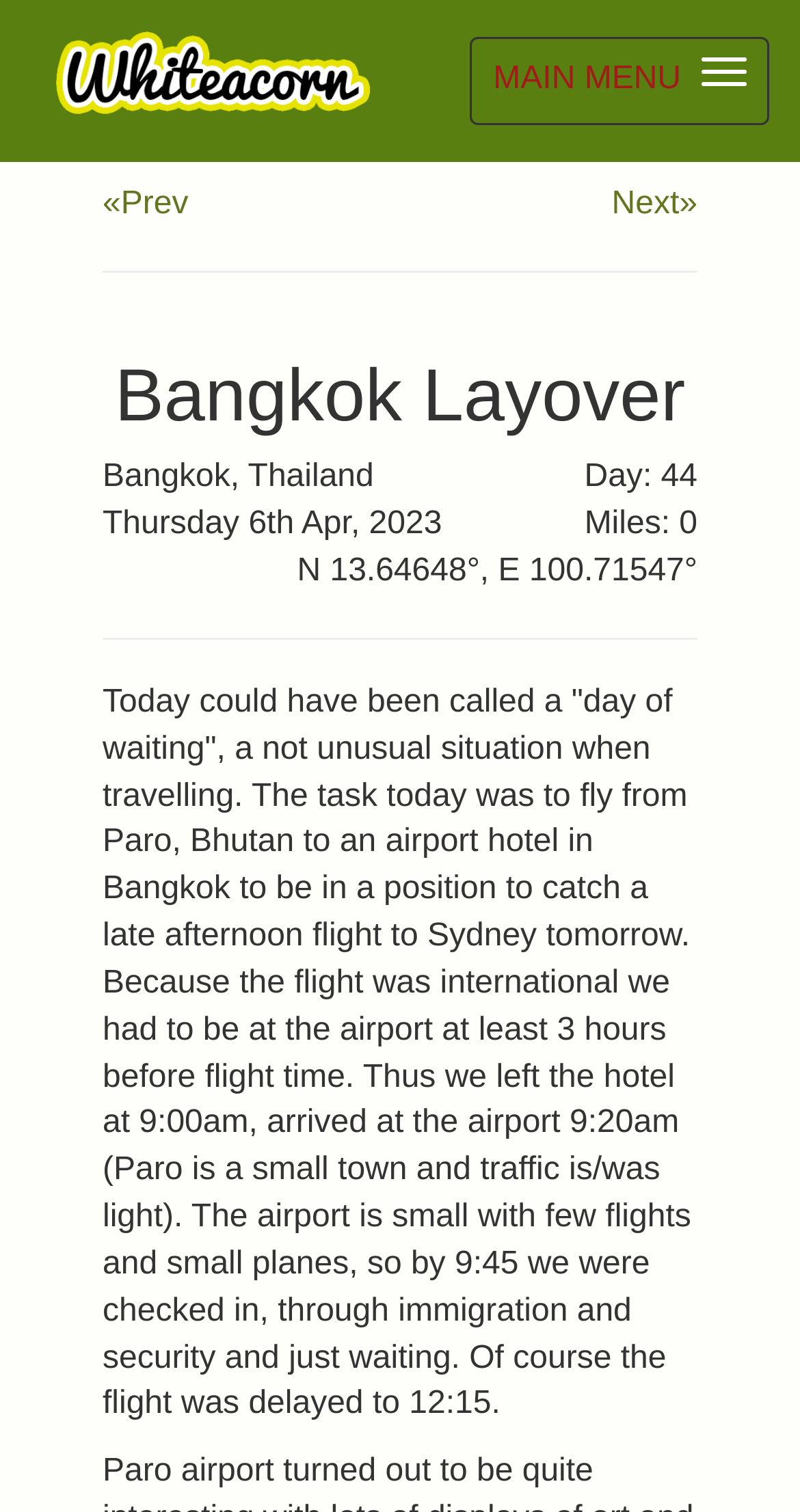Given the element description: "ㅤㅤCheck it Outㅤㅤ", predict the bounding box coordinates of this UI element. The coordinates must be four float numbers between 0 and 1, given as [left, top, right, bottom].

None